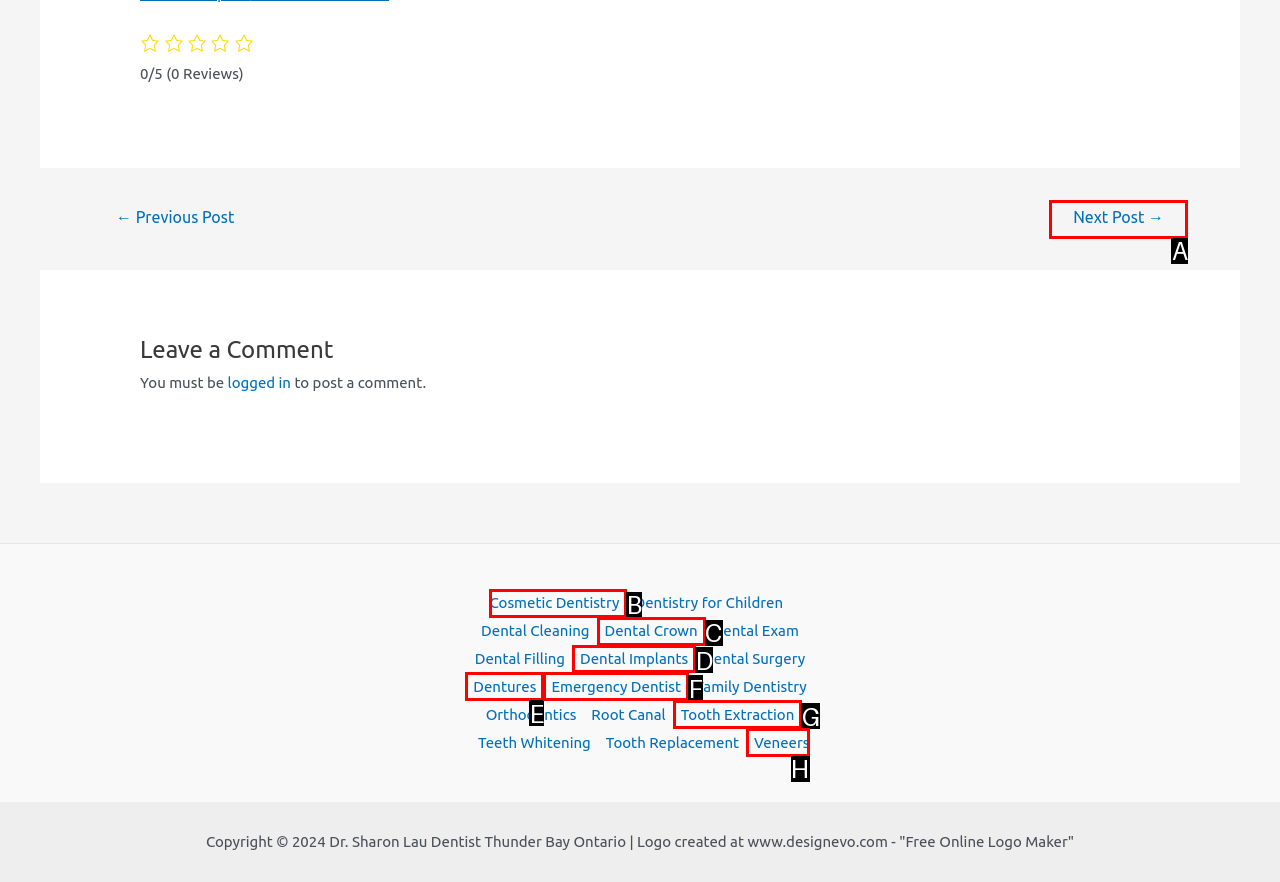Indicate the HTML element to be clicked to accomplish this task: Click on 'Next Post →' Respond using the letter of the correct option.

A